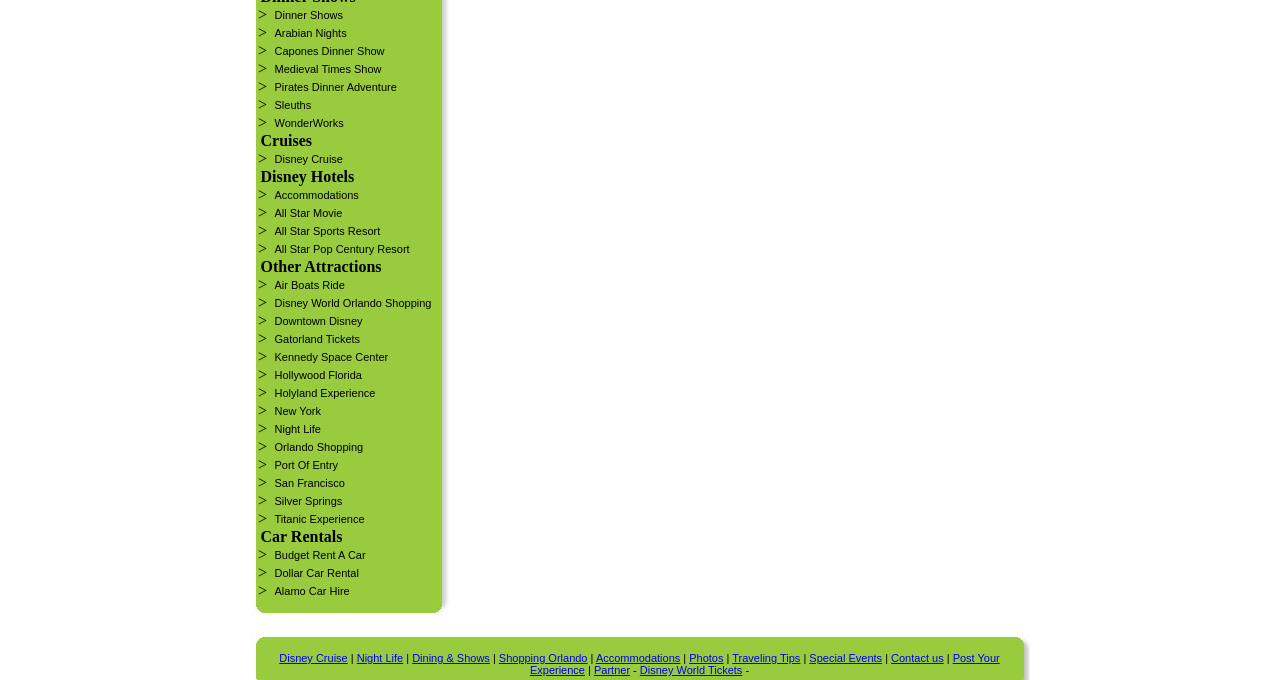Please determine the bounding box coordinates for the element that should be clicked to follow these instructions: "Click on Dinner Shows".

[0.214, 0.013, 0.268, 0.031]